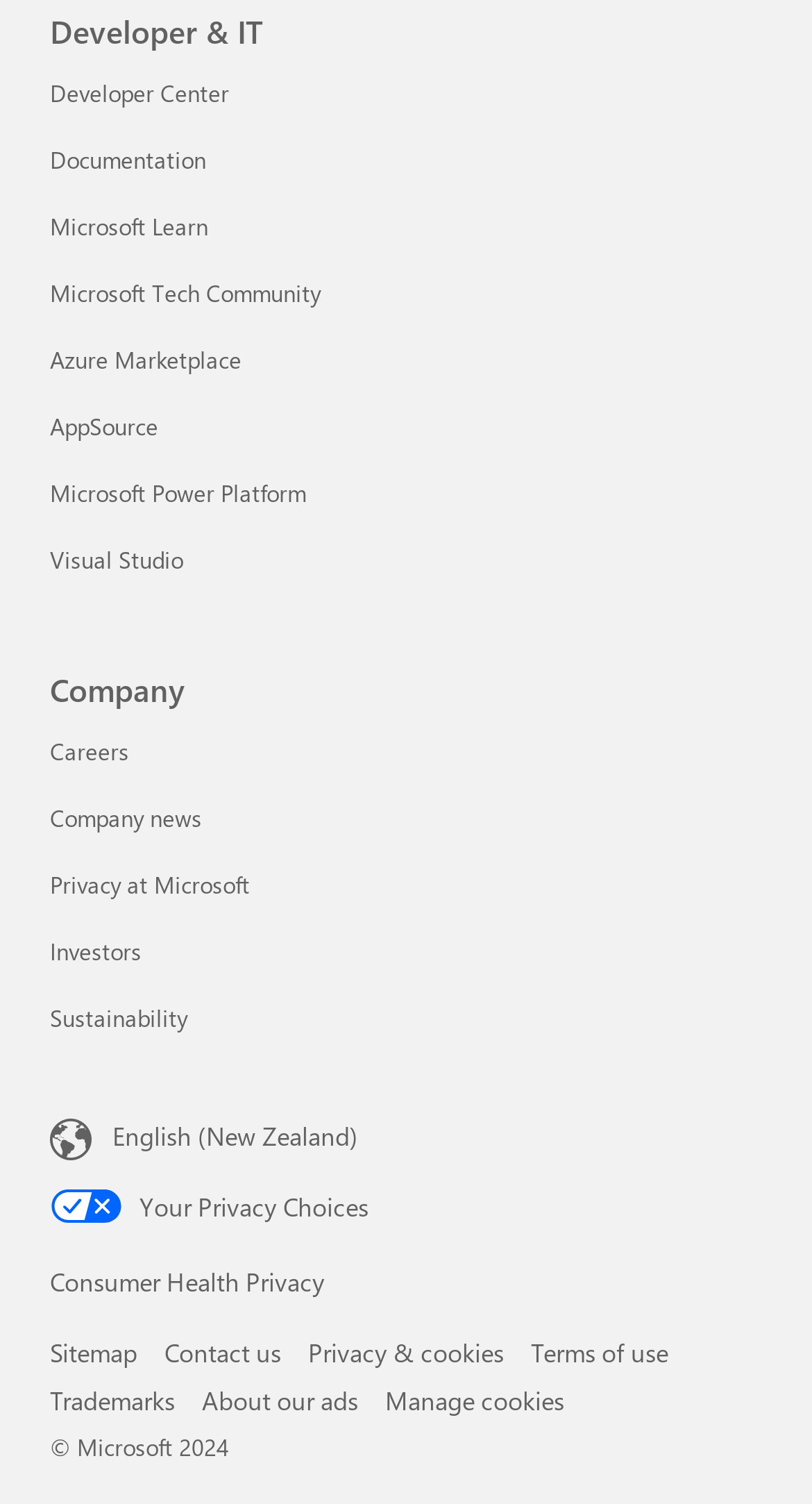Find the bounding box coordinates of the element to click in order to complete the given instruction: "Contact us."

[0.203, 0.888, 0.346, 0.91]